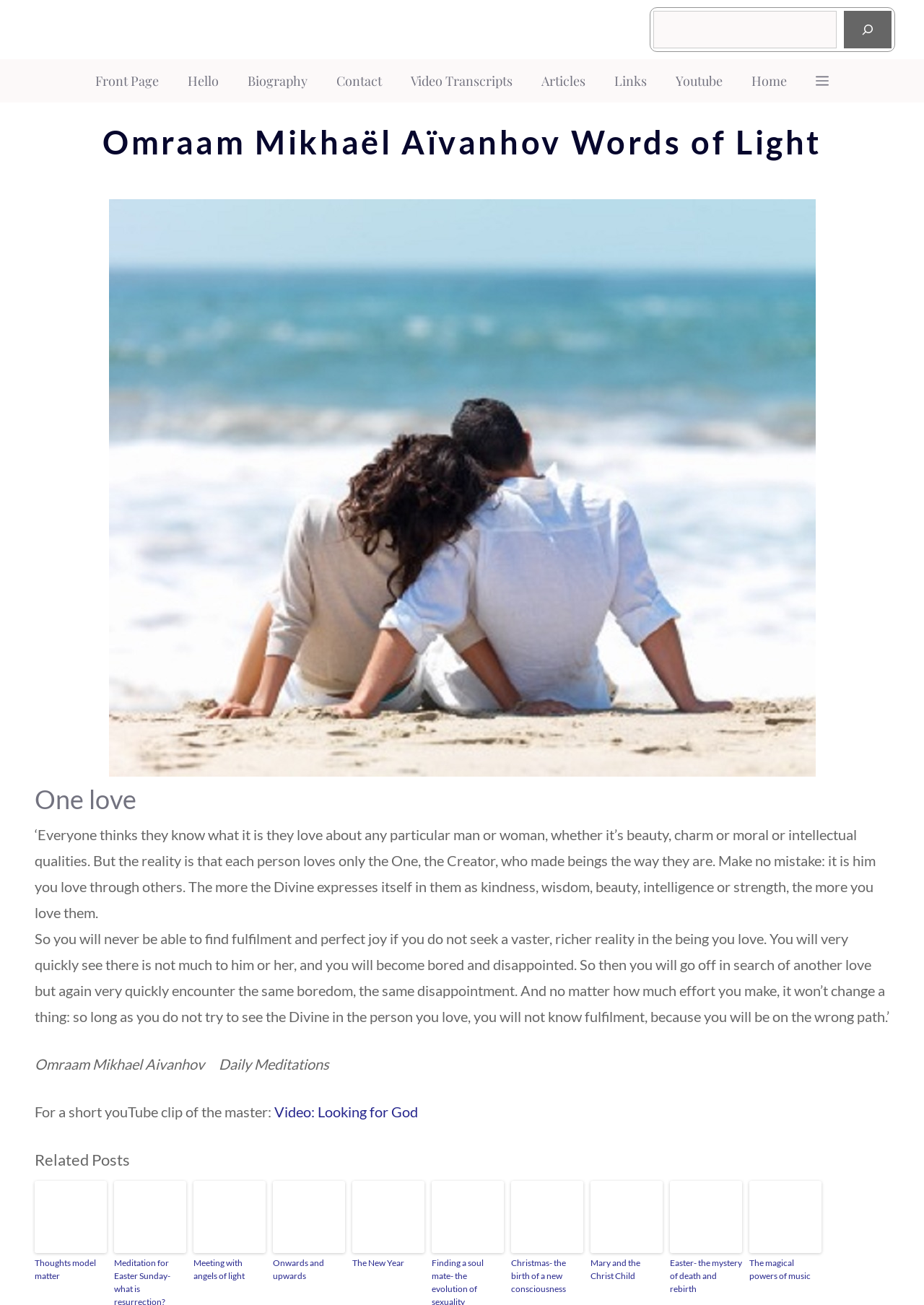Provide a short answer to the following question with just one word or phrase: How many links are there in the navigation section?

11